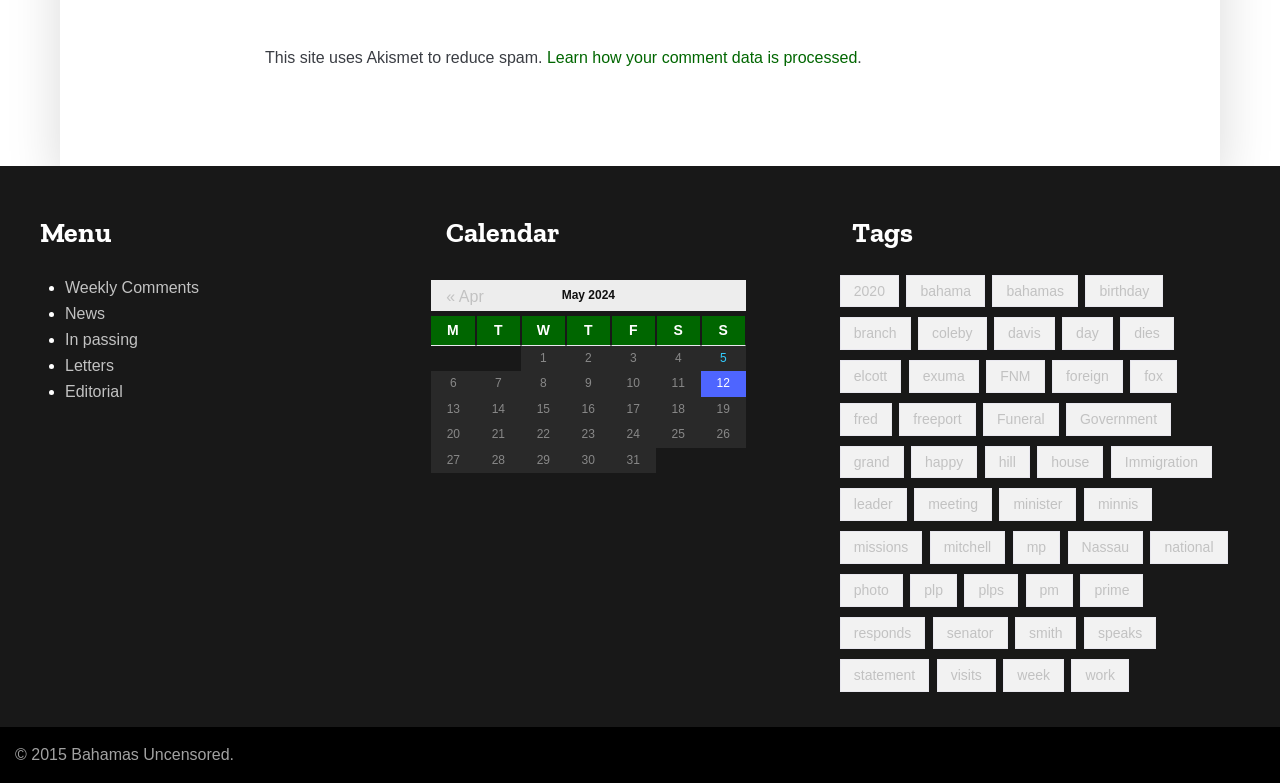What is the name of the first menu item?
Please answer using one word or phrase, based on the screenshot.

Weekly Comments